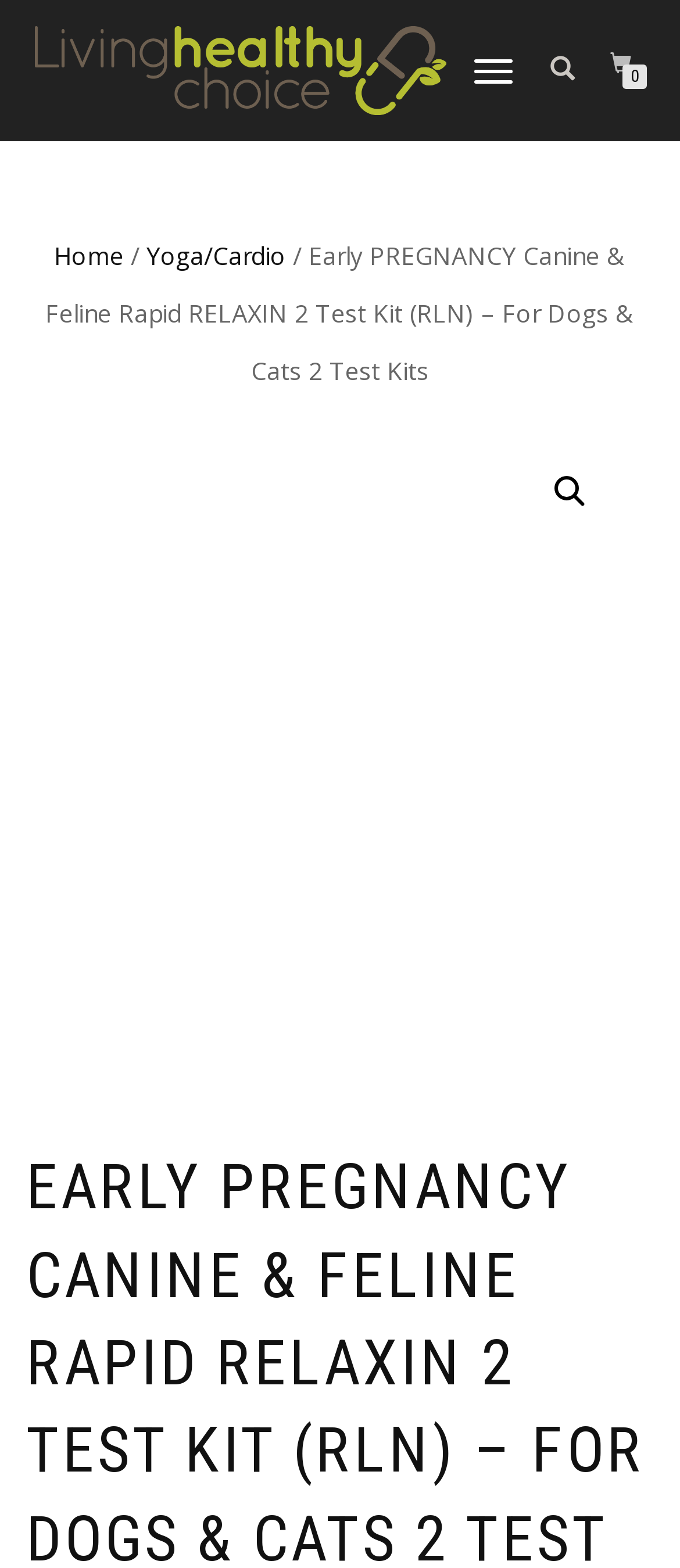What is the product name?
Please respond to the question with a detailed and thorough explanation.

I found the product name by looking at the root element's text content, which is 'Early PREGNANCY Canine & Feline Rapid RELAXIN 2 Test Kit (RLN) - For Dogs & Cats 2 Test Kits - LivingHealthyChoice'. The product name is the main part of this text, excluding the additional information about the seller and the product variant.